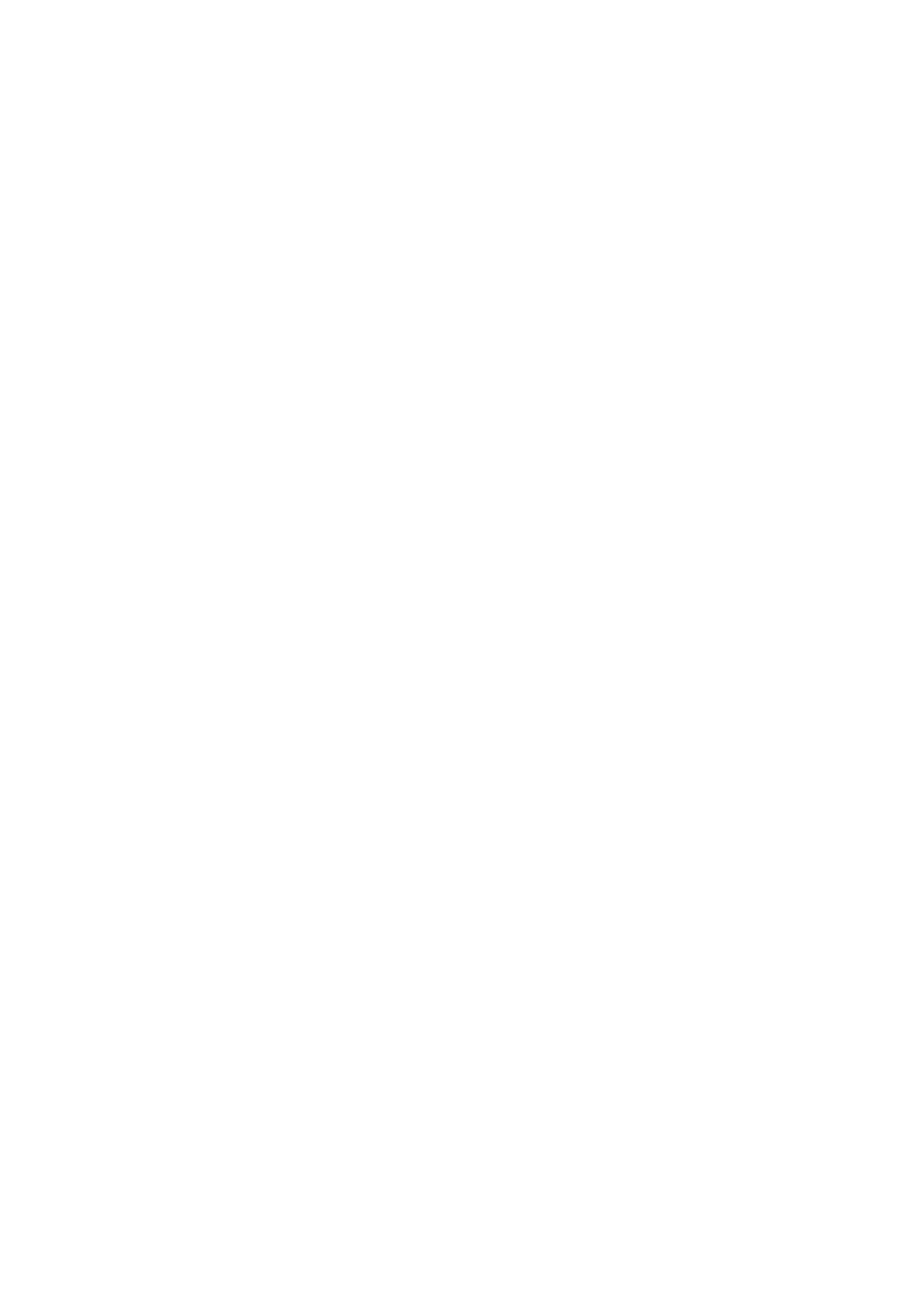Respond with a single word or phrase for the following question: 
What type of information can be found under 'Customer Care'?

Help and support